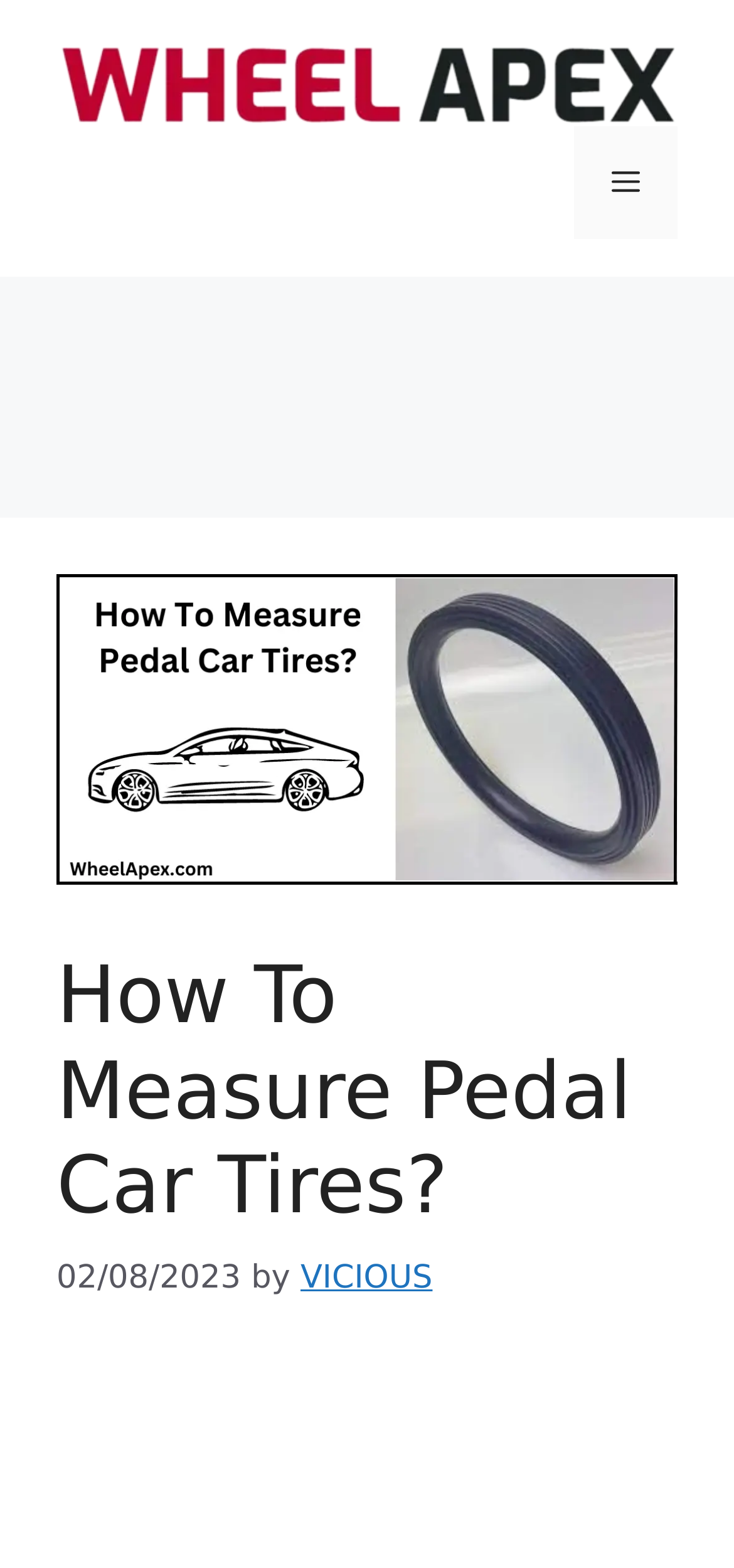Using the element description VICIOUS, predict the bounding box coordinates for the UI element. Provide the coordinates in (top-left x, top-left y, bottom-right x, bottom-right y) format with values ranging from 0 to 1.

[0.409, 0.803, 0.589, 0.827]